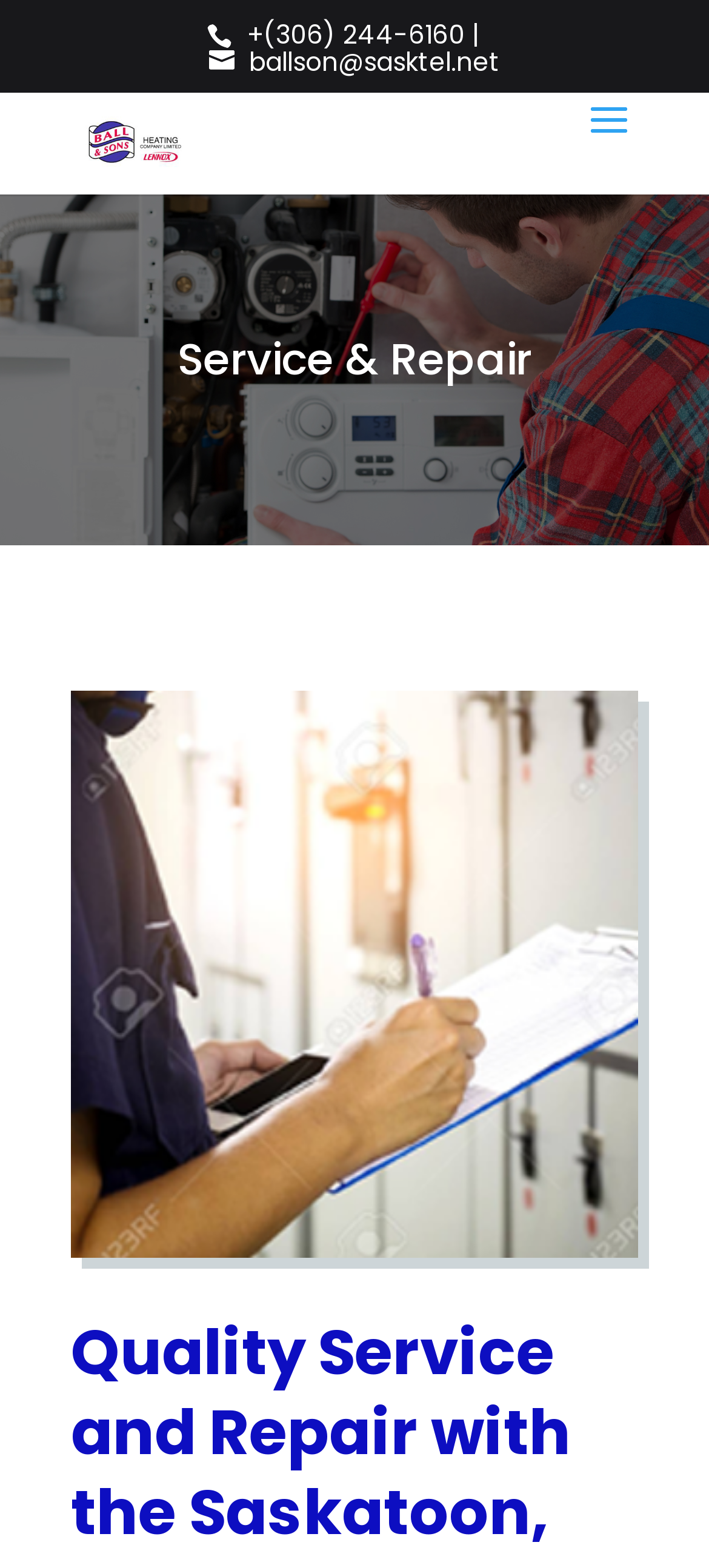What is the company name of the HVAC contractor?
Give a detailed explanation using the information visible in the image.

I found the company name by looking at the link element with the bounding box coordinates [0.11, 0.077, 0.268, 0.104] which contains the company name 'Ball & Sons Heating Co Ltd', and also by looking at the image element with the bounding box coordinates [0.11, 0.074, 0.268, 0.109] which contains the company name 'Ball & Sons Heating Co Ltd'.